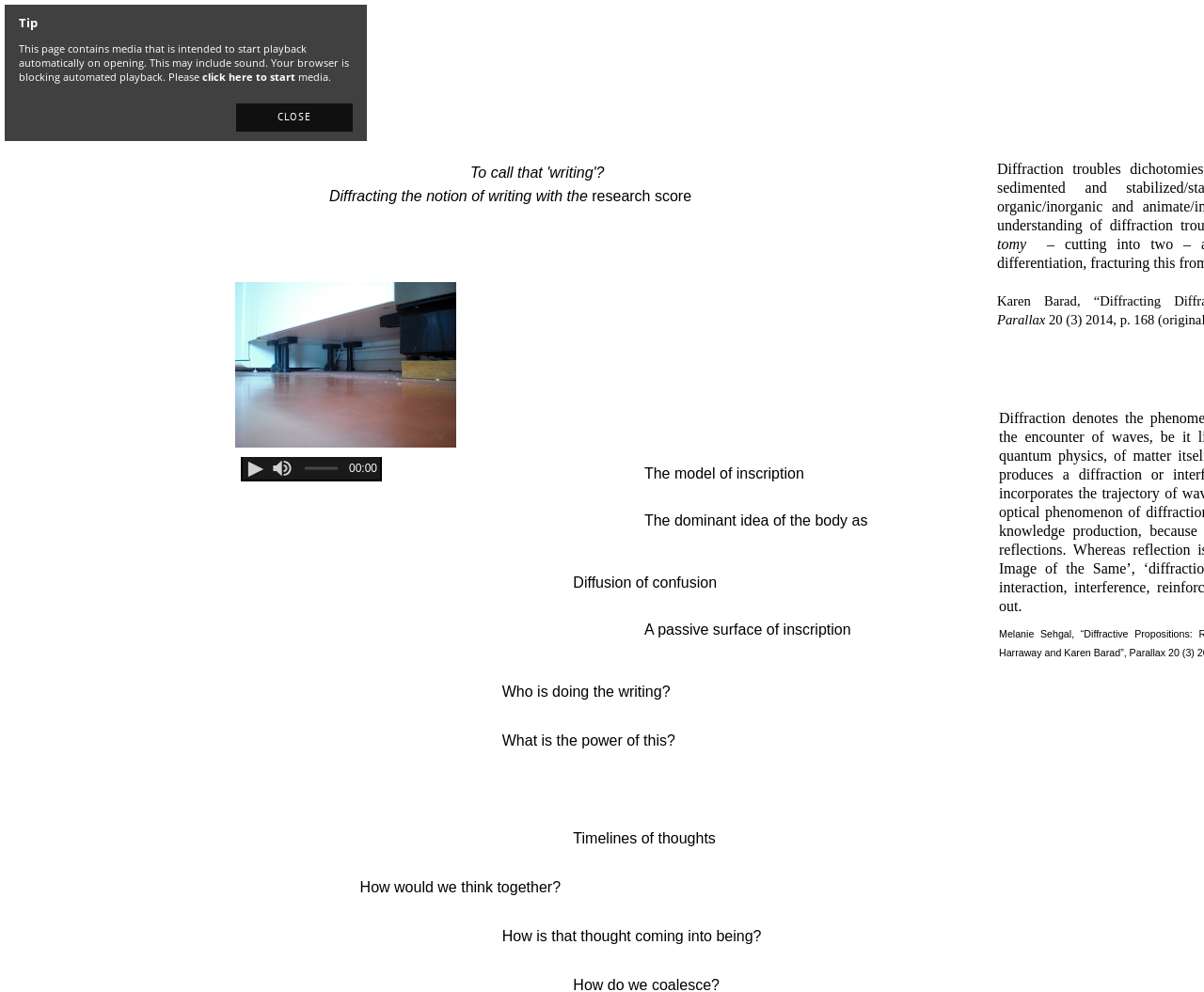Please specify the bounding box coordinates in the format (top-left x, top-left y, bottom-right x, bottom-right y), with all values as floating point numbers between 0 and 1. Identify the bounding box of the UI element described by: parent_node: 00:00 aria-label="Seek Slider"

[0.244, 0.464, 0.29, 0.48]